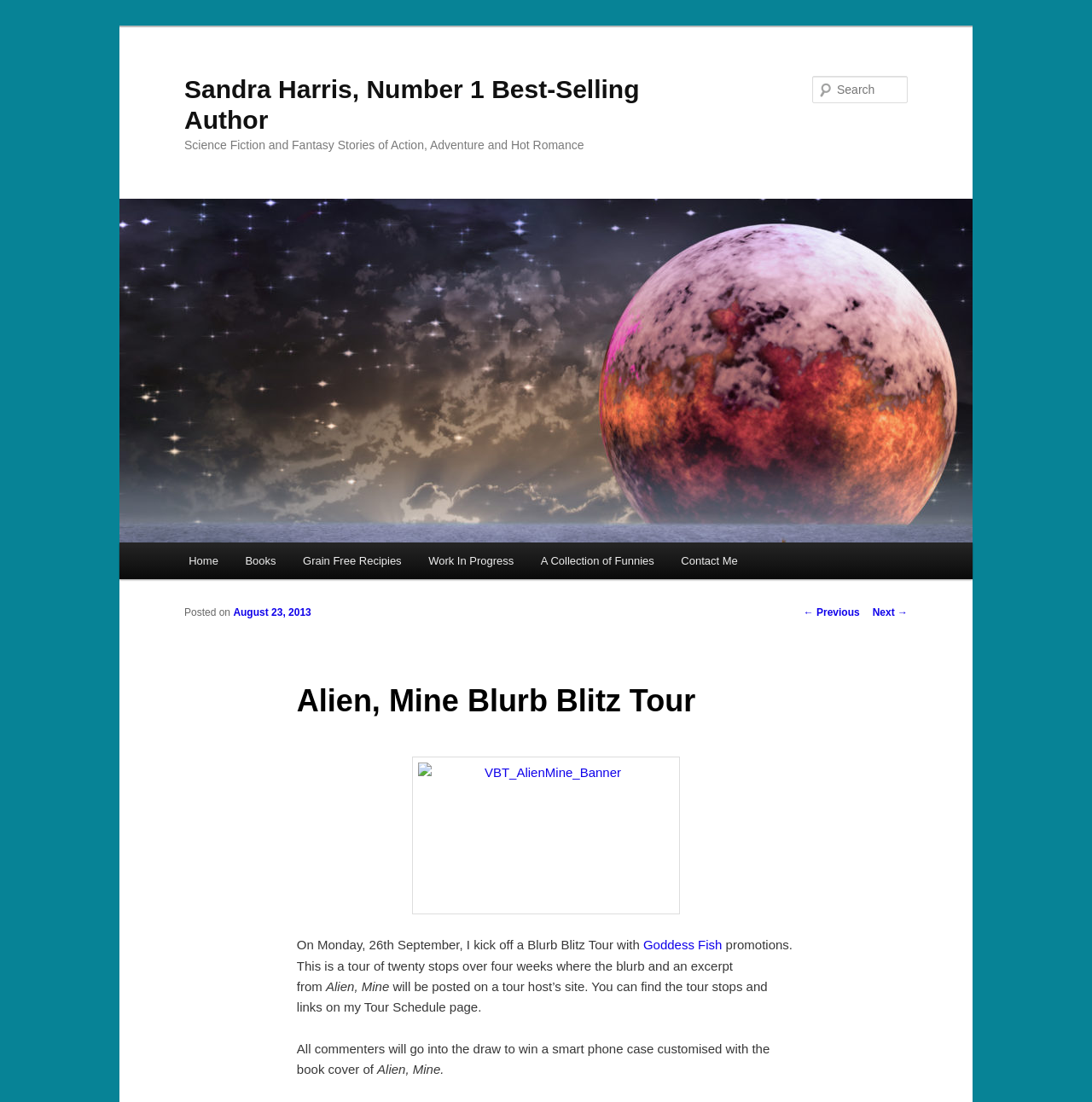What is the title of the book? Analyze the screenshot and reply with just one word or a short phrase.

Alien, Mine